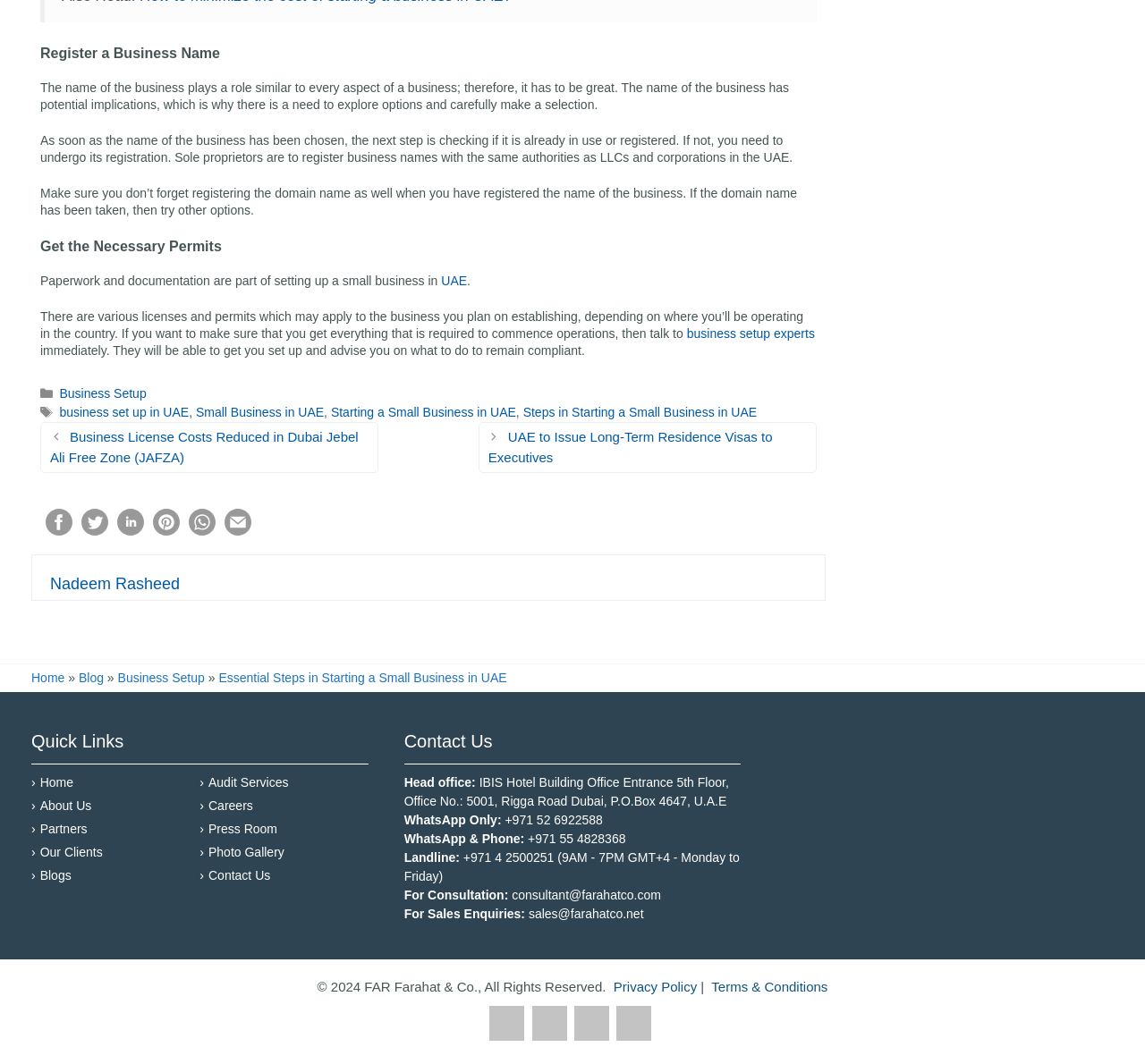Please mark the clickable region by giving the bounding box coordinates needed to complete this instruction: "Click on 'Business Setup'".

[0.052, 0.363, 0.128, 0.377]